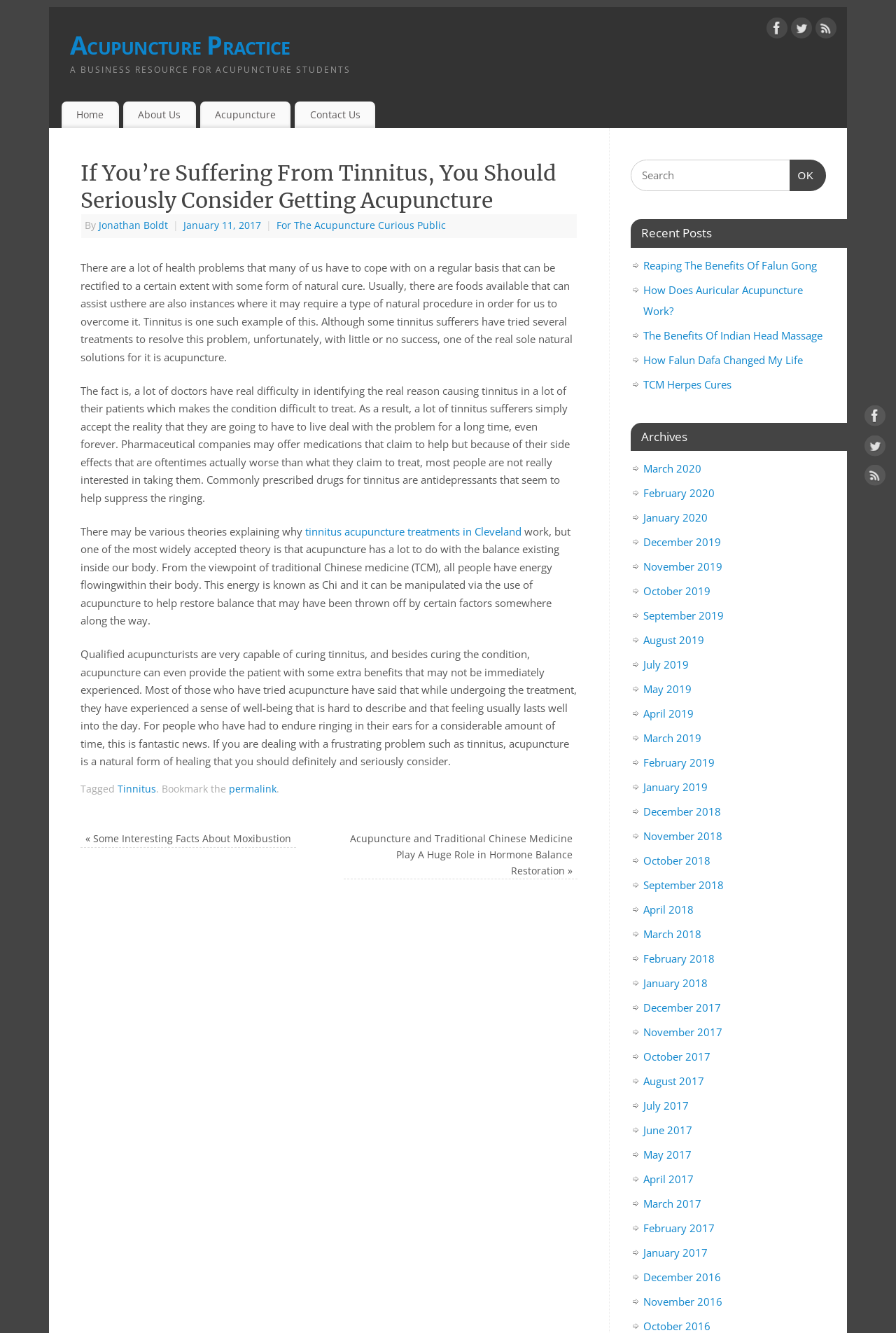What is the purpose of acupuncture according to the article?
Please provide a comprehensive answer based on the information in the image.

According to the article, acupuncture is used to restore balance in the body, which can help to cure tinnitus. This is mentioned in the text 'From the viewpoint of traditional Chinese medicine (TCM), all people have energy flowing within their body. This energy is known as Chi and it can be manipulated via the use of acupuncture to help restore balance that may have been thrown off by certain factors somewhere along the way.'